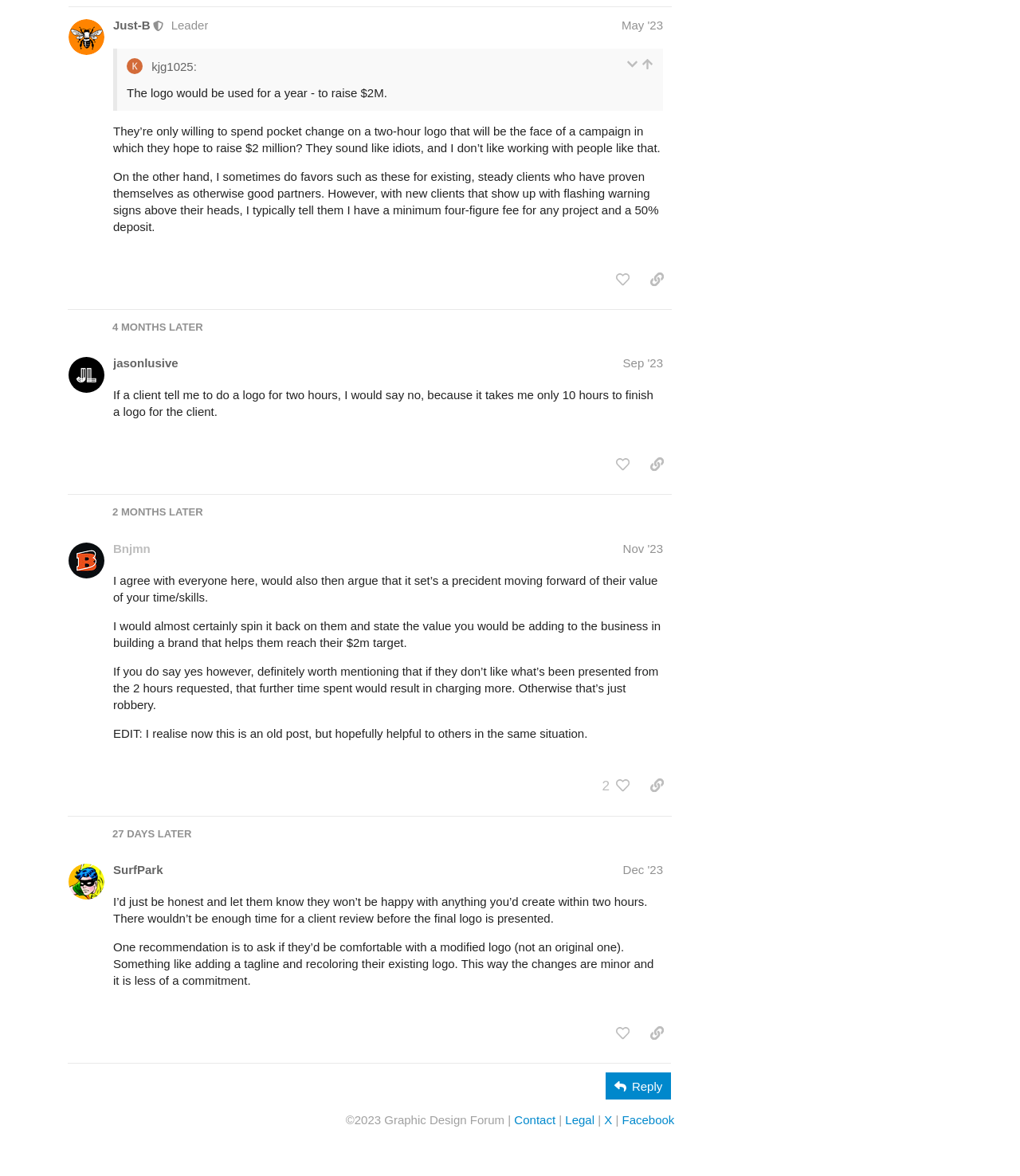Please provide the bounding box coordinate of the region that matches the element description: Nov '23. Coordinates should be in the format (top-left x, top-left y, bottom-right x, bottom-right y) and all values should be between 0 and 1.

[0.611, 0.461, 0.65, 0.472]